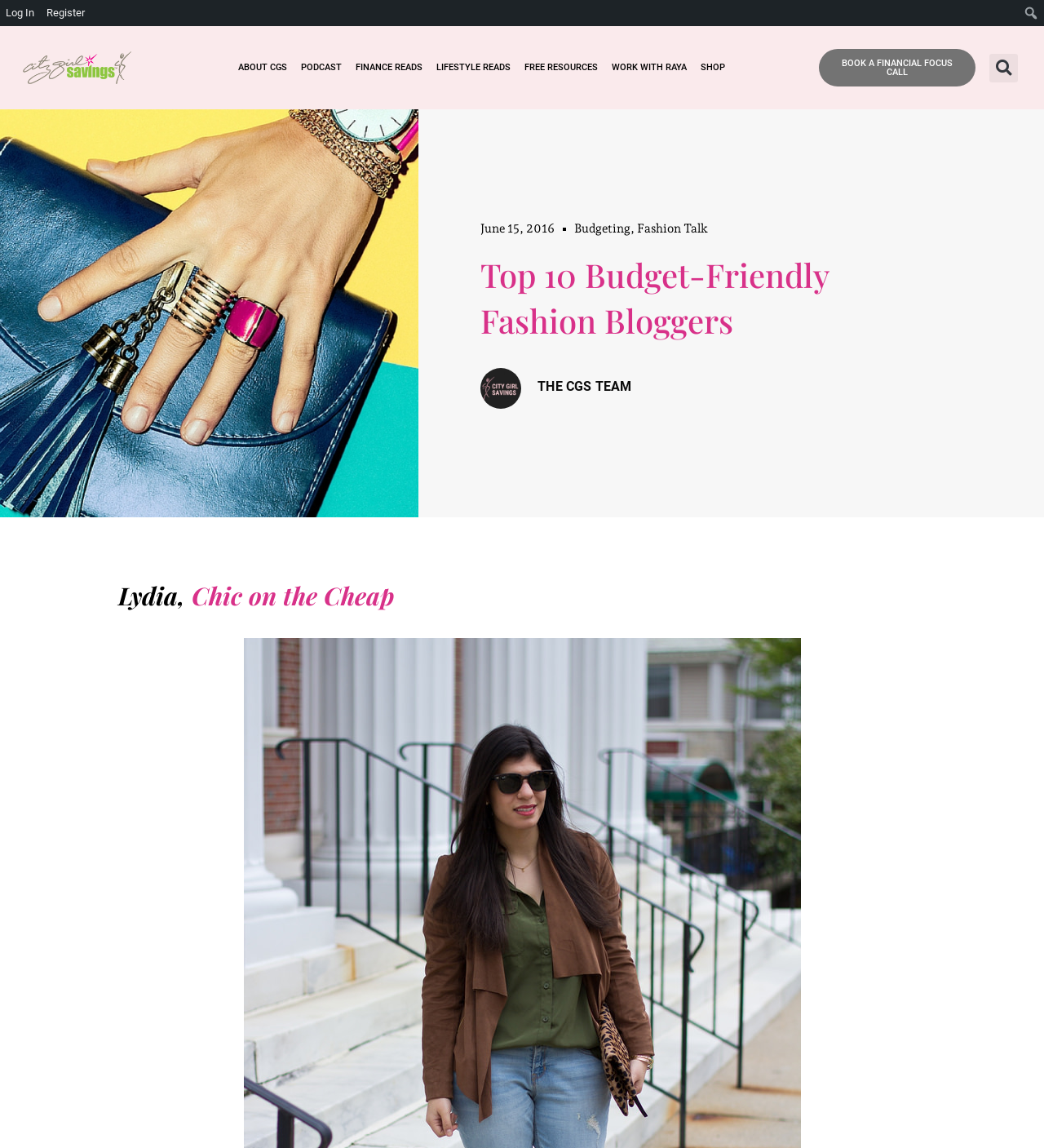What is the purpose of the search bar?
Can you give a detailed and elaborate answer to the question?

The search bar is located at the top right corner of the webpage, and it has a textbox with a placeholder 'Search' and a search button. This suggests that the search bar is intended for users to search for specific content within the website.